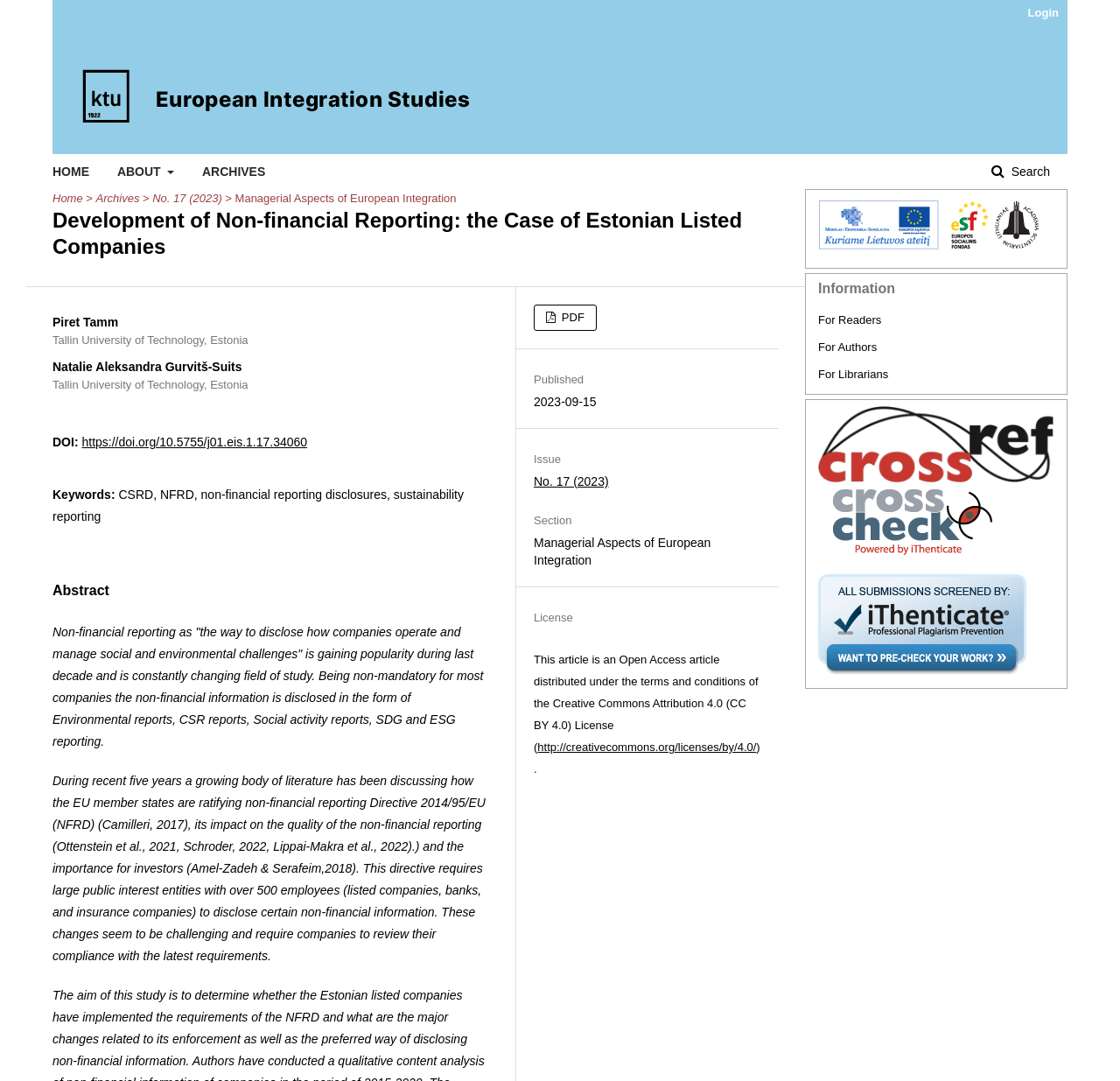Using the provided element description, identify the bounding box coordinates as (top-left x, top-left y, bottom-right x, bottom-right y). Ensure all values are between 0 and 1. Description: For Librarians

[0.73, 0.34, 0.793, 0.352]